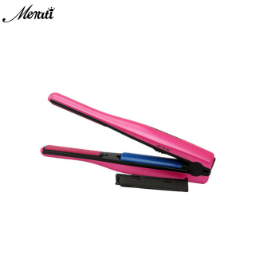Describe all elements and aspects of the image.

The image showcases a vibrant pink hair straightener with sleek, streamlined design and a blue accent, set against a clean white background. This stylish tool, branded as "Meratti," features a professional look, indicating it may cater to both home users and salon professionals. With its modern aesthetic, the straightener emphasizes both functionality and fashion, making it a desirable choice for those looking to achieve smooth, sleek hairstyles. Whether creating straight looks or soft curls, this versatile styling tool is suitable for various hair types, ensuring it meets the needs of a wide audience.